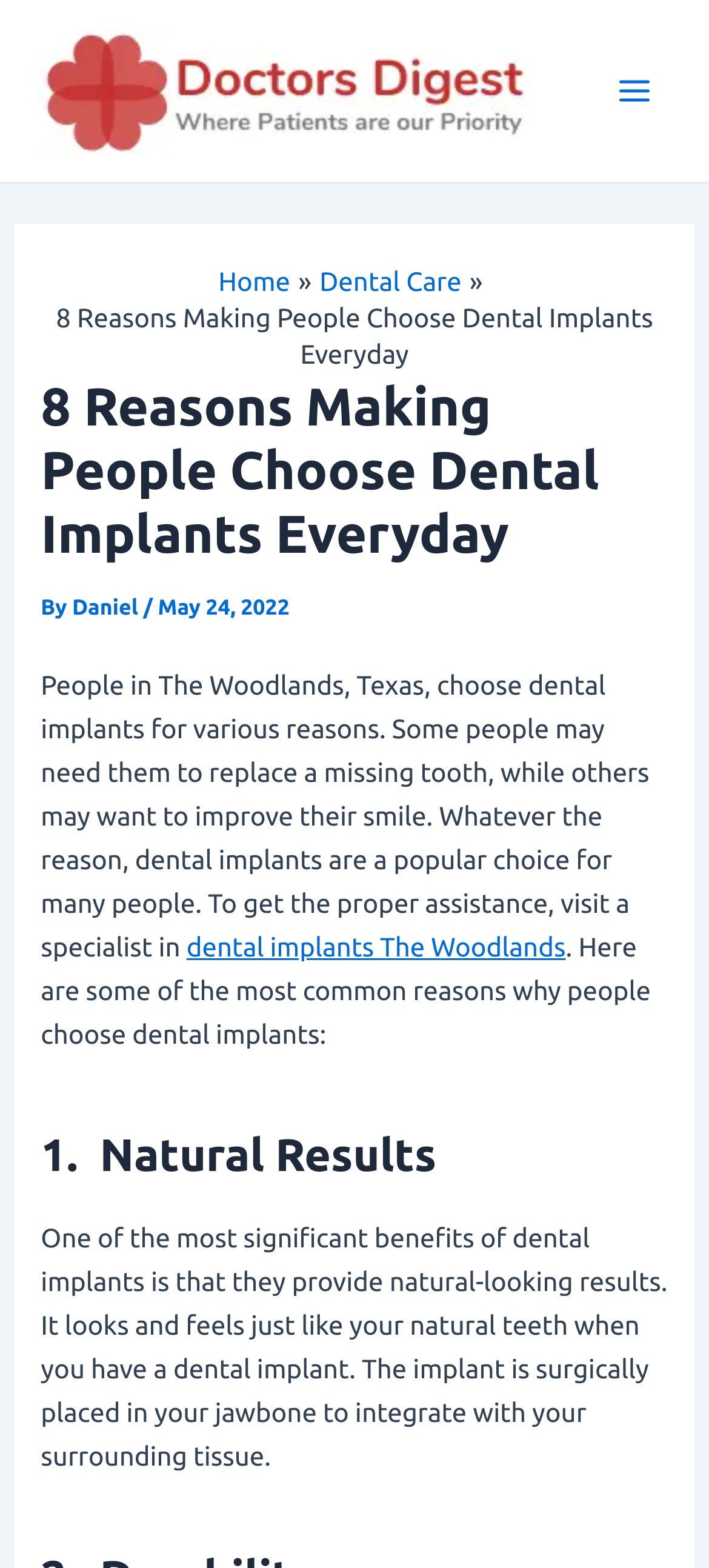Please examine the image and provide a detailed answer to the question: What is the name of the author of this article?

The author's name can be found in the section below the main heading, where it says 'By Daniel'.